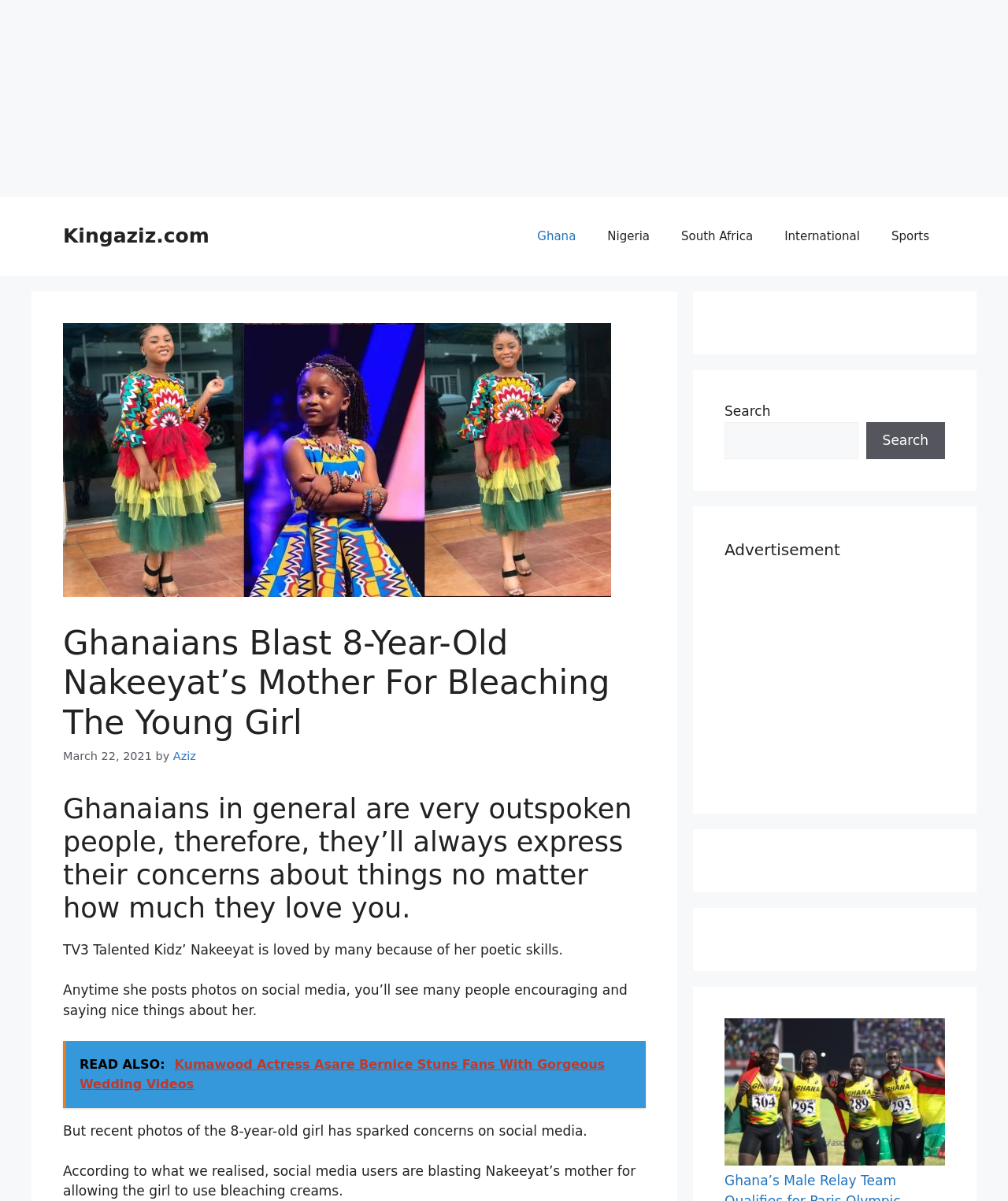What is the topic of the article?
Offer a detailed and full explanation in response to the question.

I found the answer by reading the text content of the webpage, specifically the heading 'Ghanaians Blast 8-Year-Old Nakeeyat’s Mother For Bleaching The Young Girl' which mentions the topic of the article as Nakeeyat's mother.